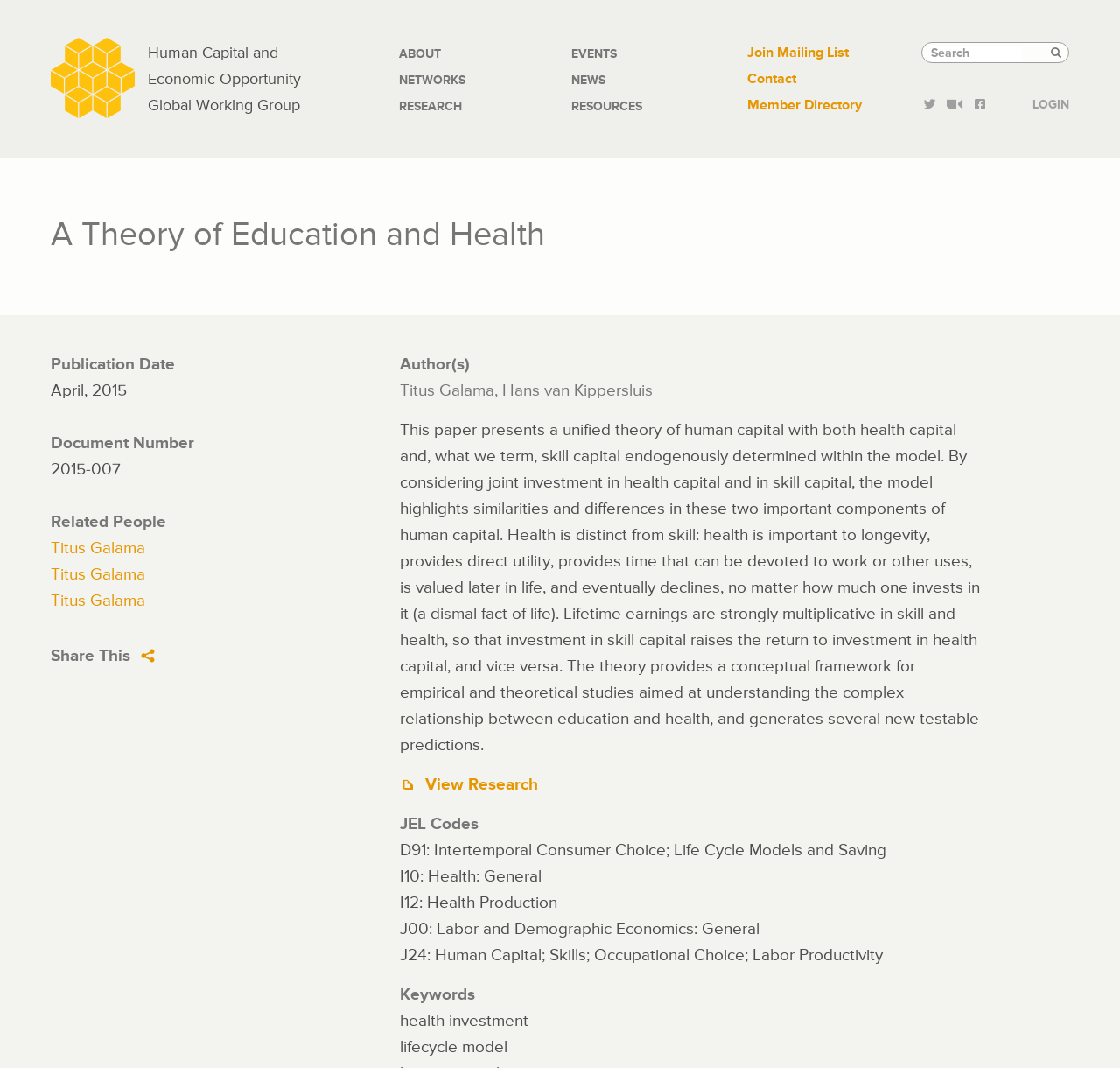Find the coordinates for the bounding box of the element with this description: "Titus Galama".

[0.045, 0.555, 0.13, 0.57]